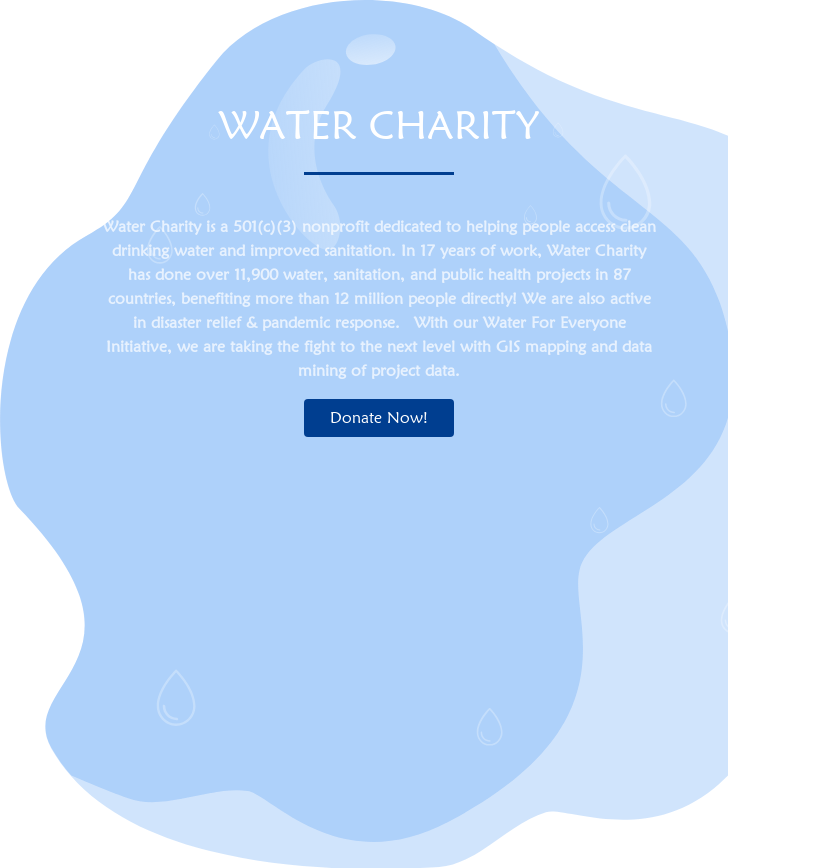Given the content of the image, can you provide a detailed answer to the question?
How many countries has Water Charity carried out projects in?

According to the description on the webpage, Water Charity has carried out over 11,900 projects in 87 countries, impacting more than 12 million people directly.